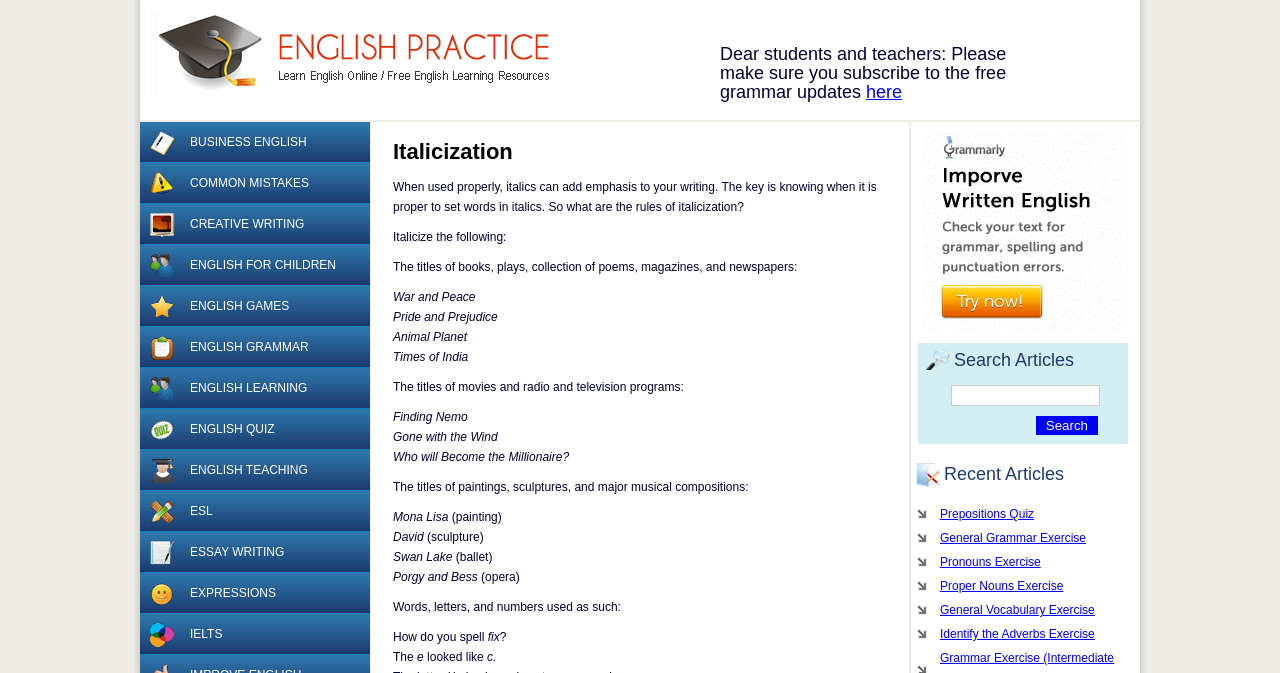What is the main topic of this webpage?
Using the information from the image, answer the question thoroughly.

The main topic of this webpage is Italicization, which is indicated by the heading 'Italicization' at the top of the page, and the text that follows explains the rules of italicization.